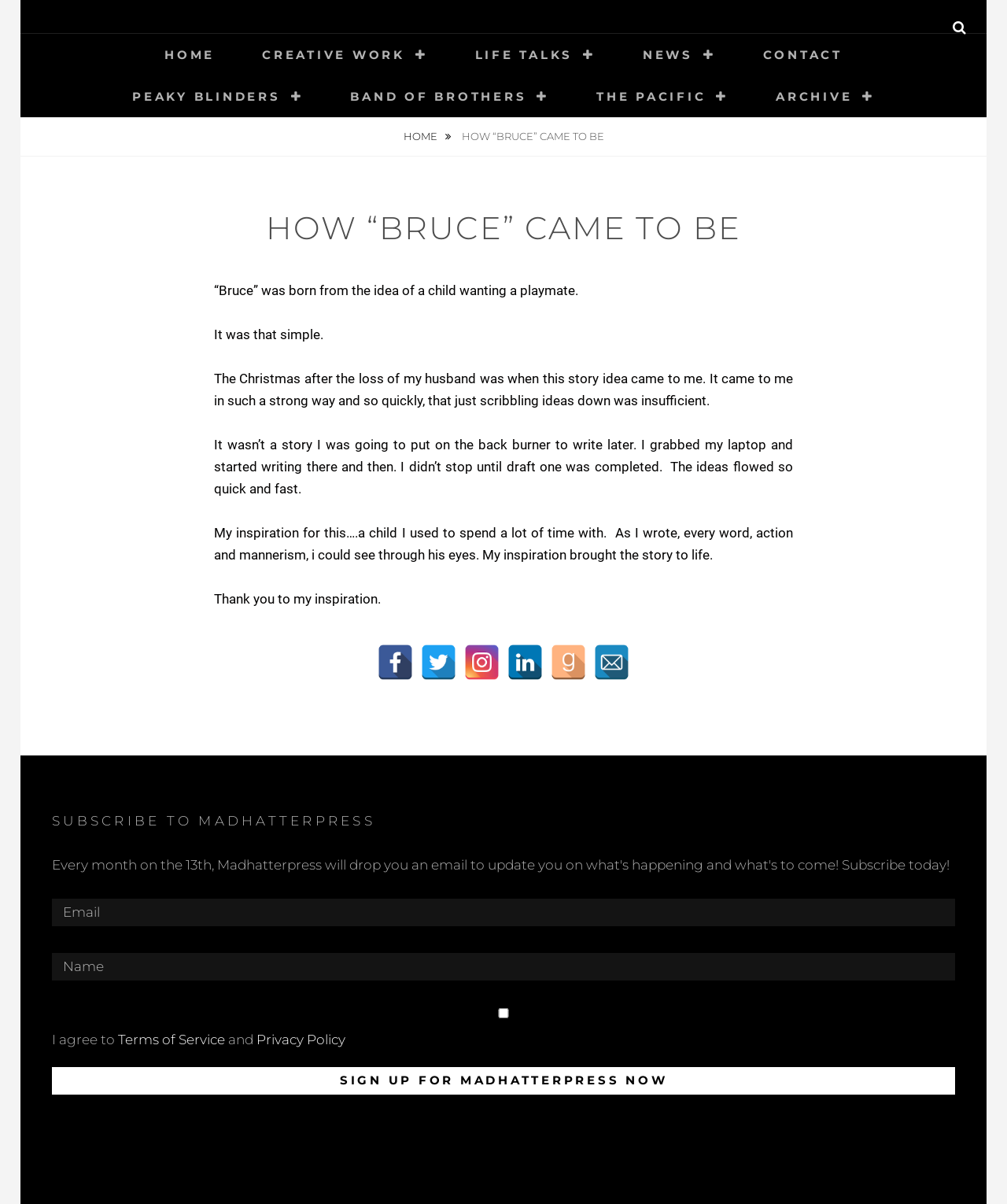Locate the bounding box coordinates of the element you need to click to accomplish the task described by this instruction: "Click on About us".

None